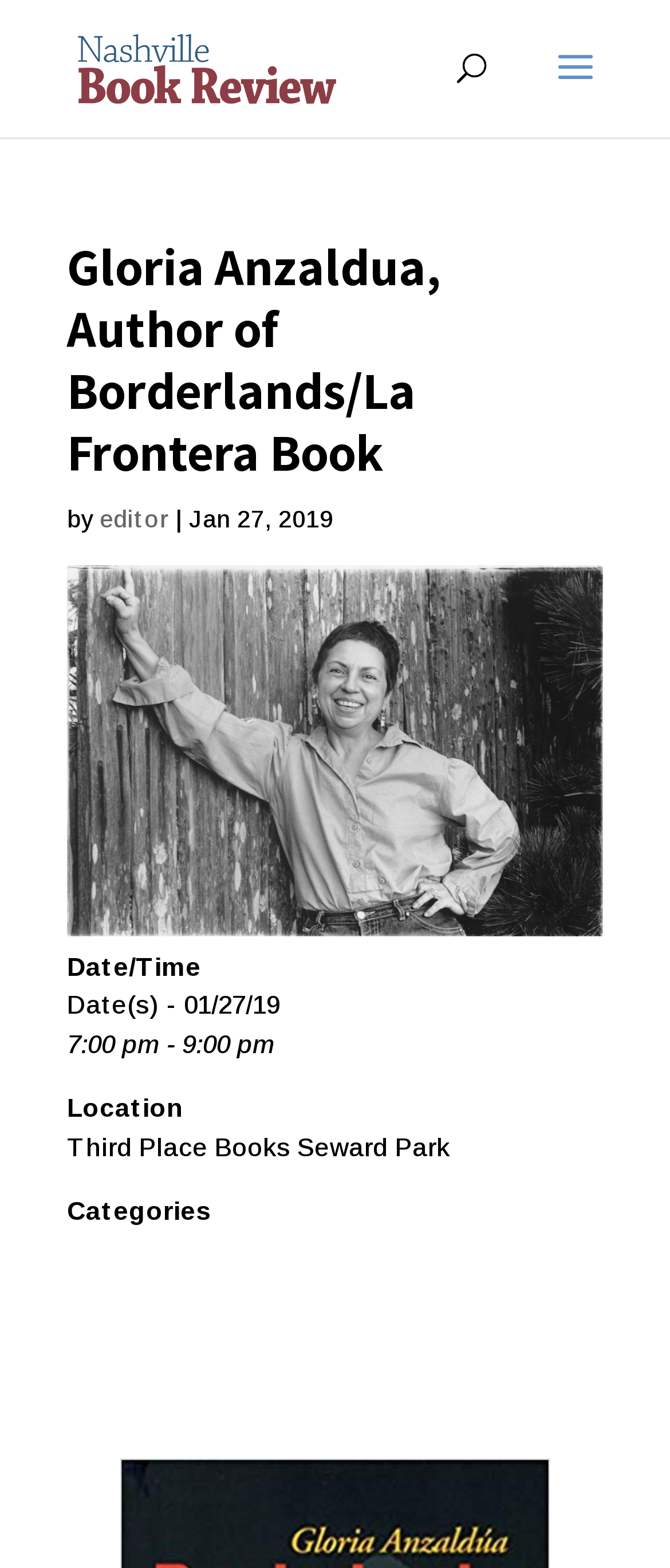Who is the editor of the book?
Deliver a detailed and extensive answer to the question.

I found the answer by looking at the link element which contains the text 'editor'. This element is located next to the StaticText element which contains the text 'by', indicating that the editor of the book is being referred to.